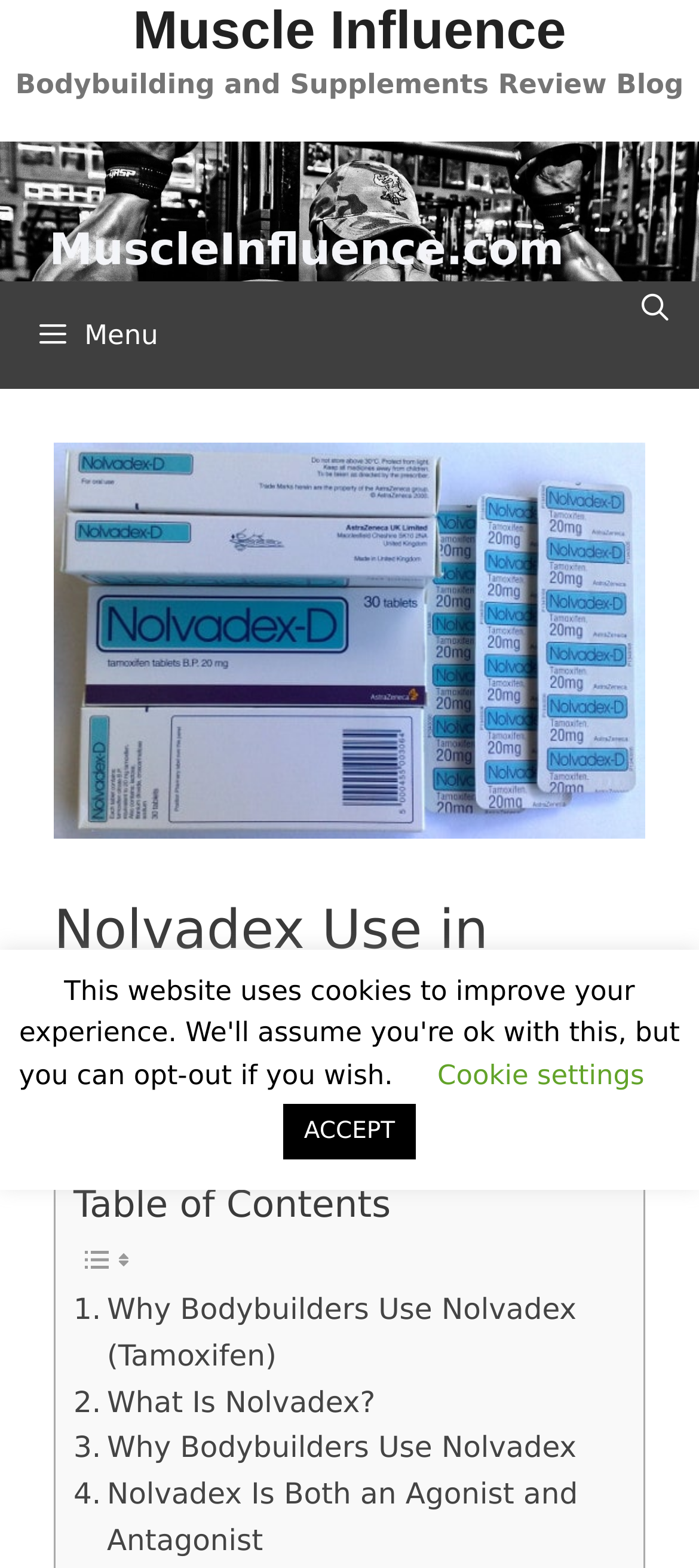Locate the bounding box coordinates of the clickable region to complete the following instruction: "view Nolvadex content."

[0.077, 0.574, 0.923, 0.701]